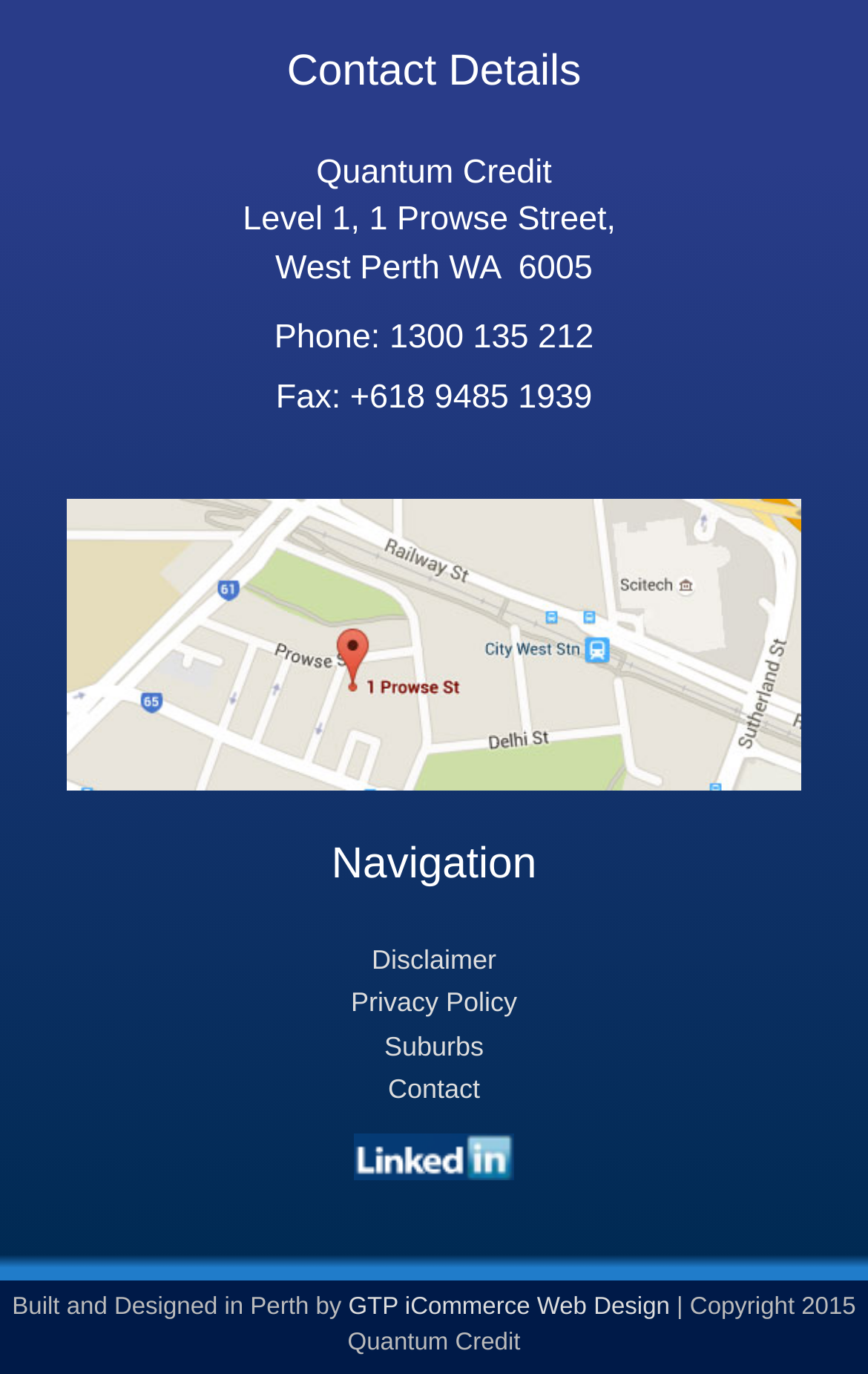What is the phone number of Quantum Credit?
Provide a one-word or short-phrase answer based on the image.

1300 135 212